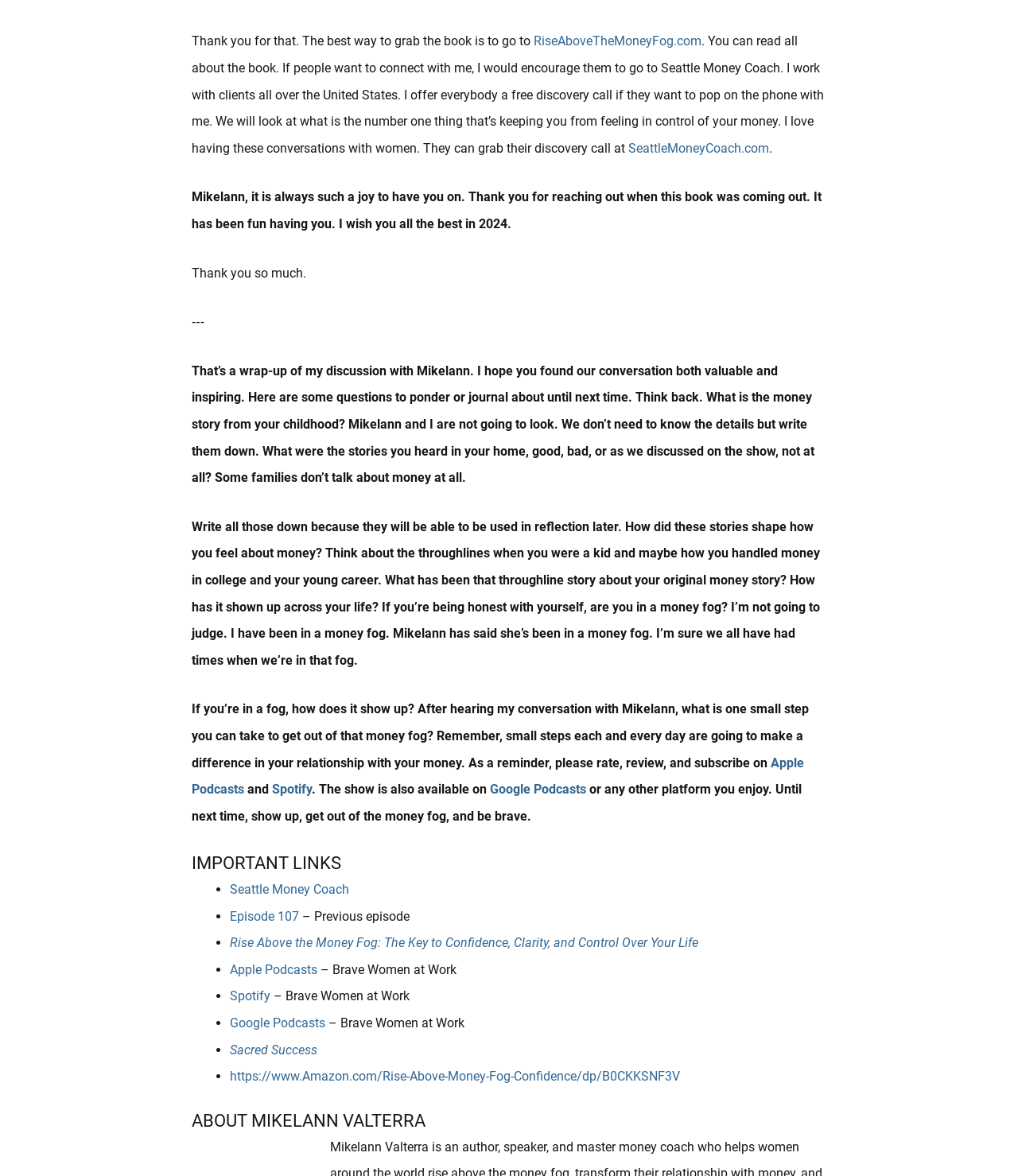Please analyze the image and give a detailed answer to the question:
What is the name of the book discussed in the conversation?

The conversation between the host and Mikelann Valterra discusses a book, and the link 'RiseAboveTheMoneyFog.com' is provided, indicating that the book is 'Rise Above the Money Fog'.